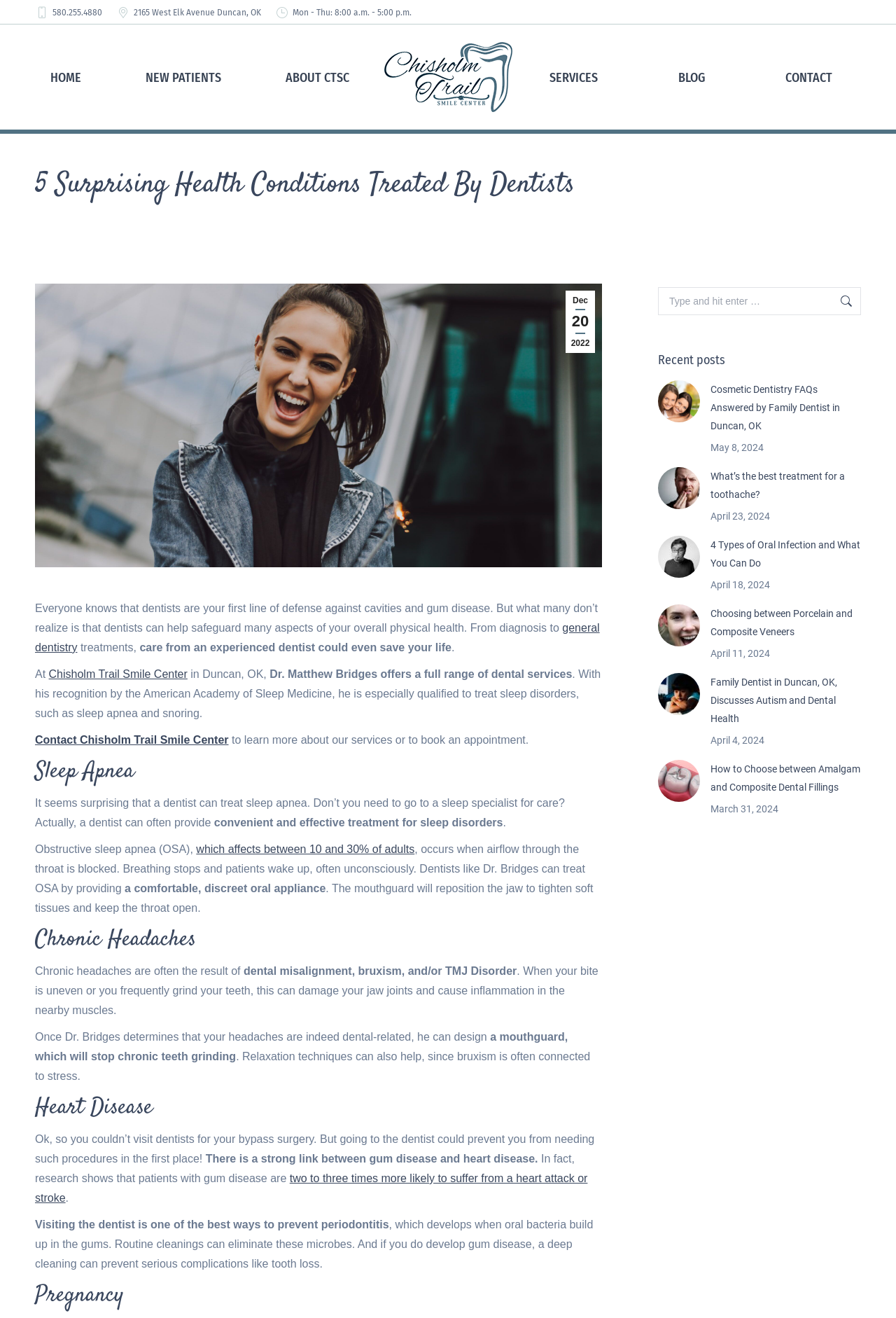Determine the main headline of the webpage and provide its text.

5 Surprising Health Conditions Treated By Dentists